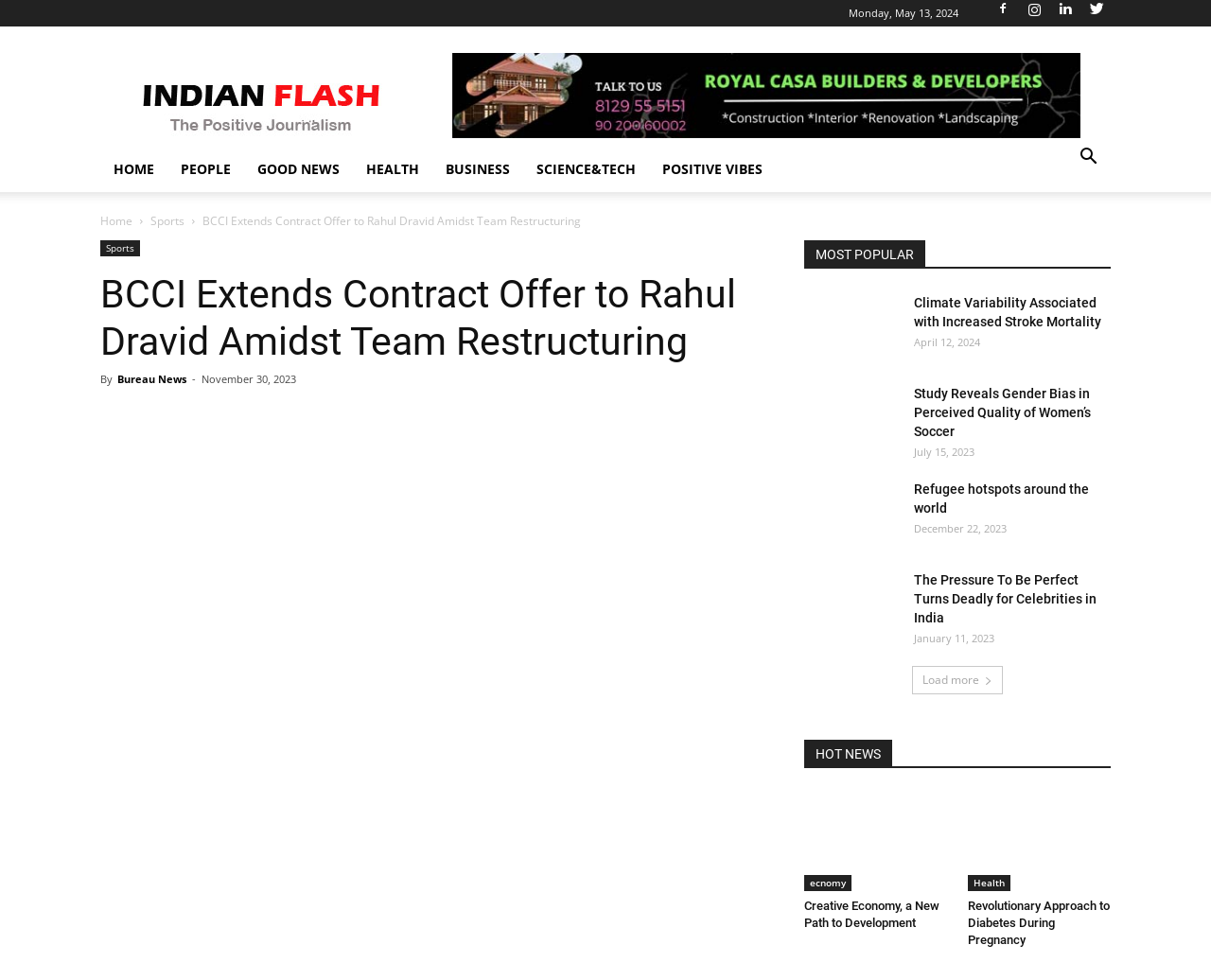From the screenshot, find the bounding box of the UI element matching this description: "Close this module". Supply the bounding box coordinates in the form [left, top, right, bottom], each a float between 0 and 1.

None